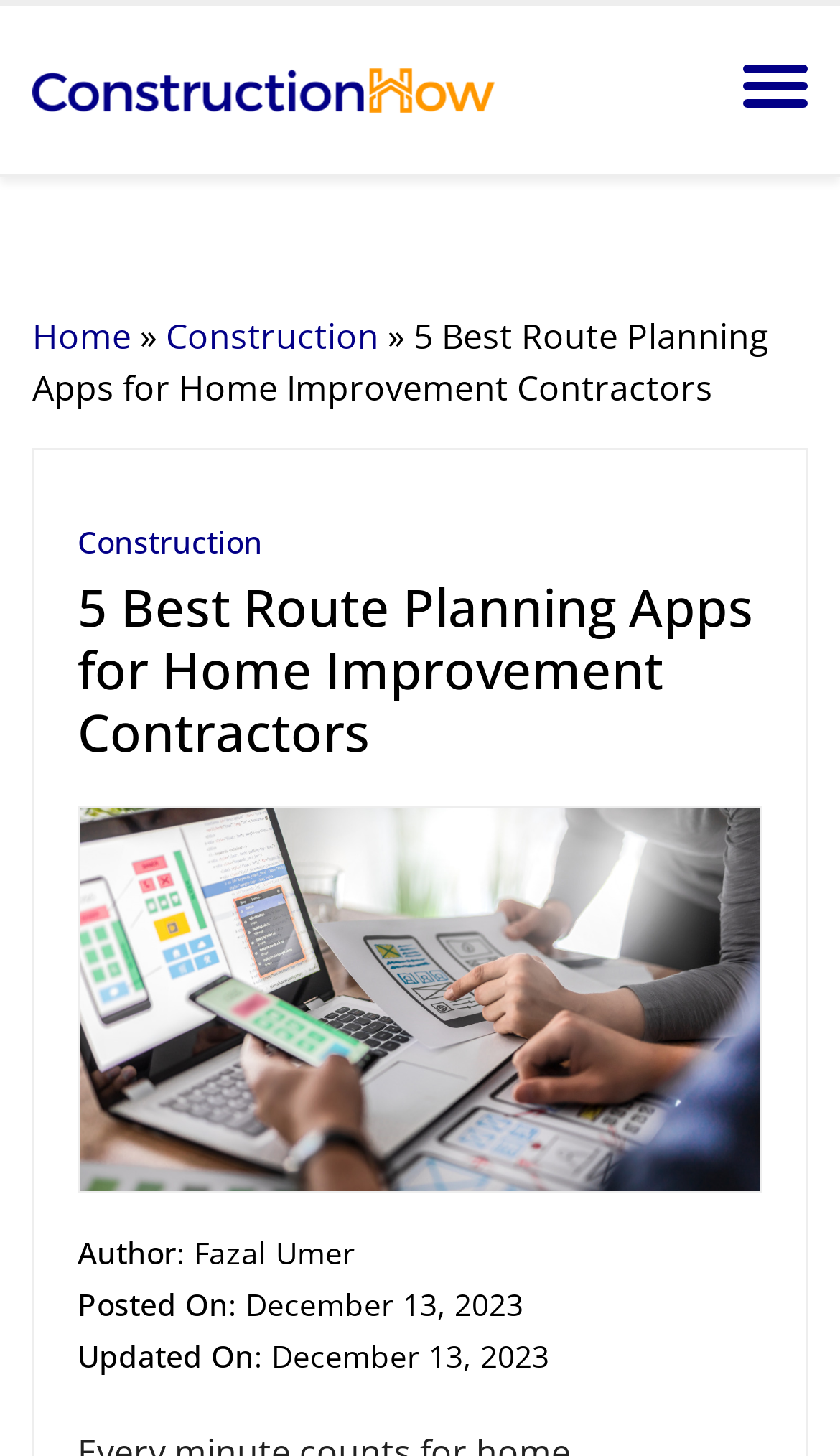Locate the bounding box coordinates of the UI element described by: "Fazal Umer". The bounding box coordinates should consist of four float numbers between 0 and 1, i.e., [left, top, right, bottom].

[0.231, 0.846, 0.423, 0.874]